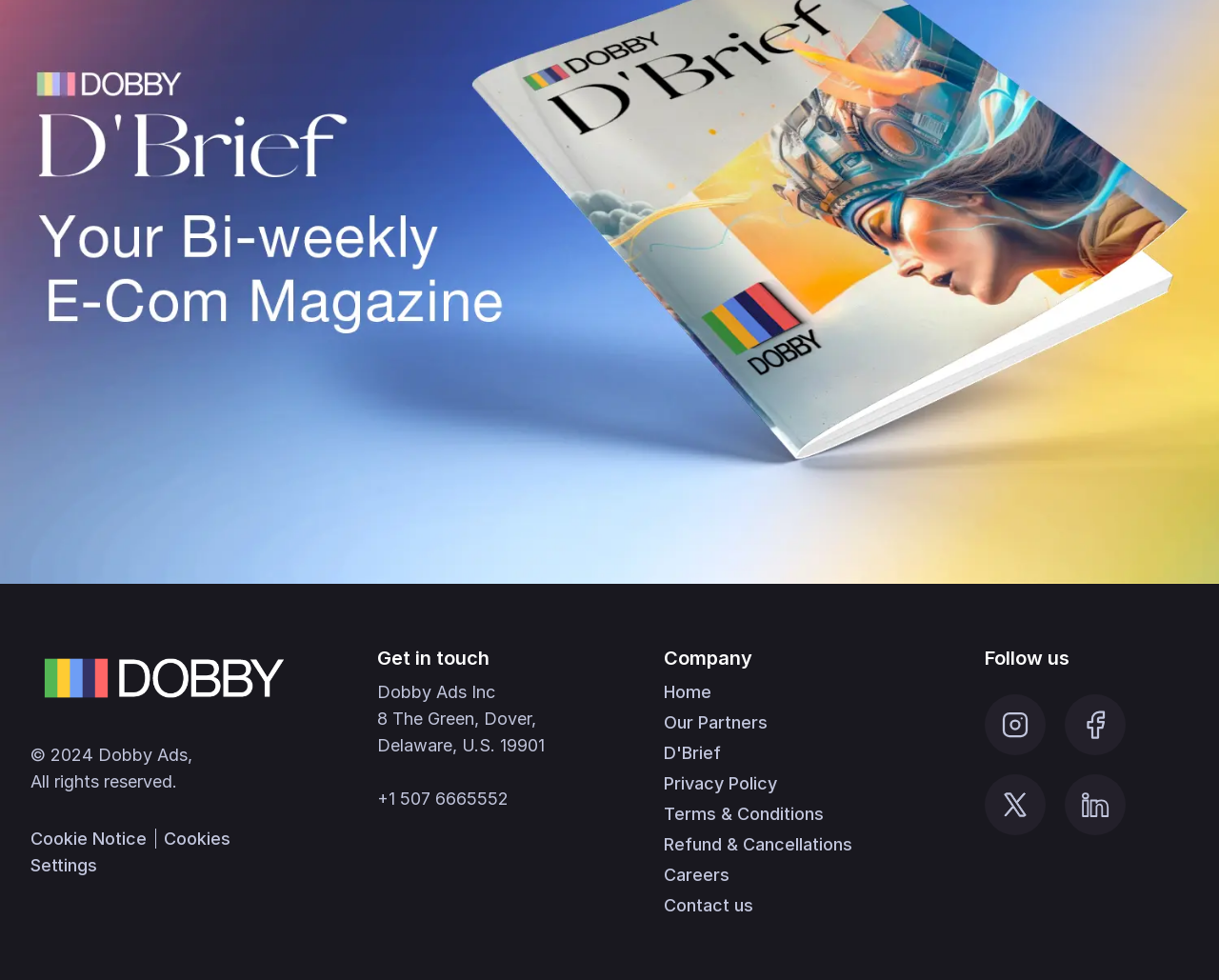Please find the bounding box coordinates of the element's region to be clicked to carry out this instruction: "Visit the Home page".

[0.545, 0.695, 0.584, 0.716]